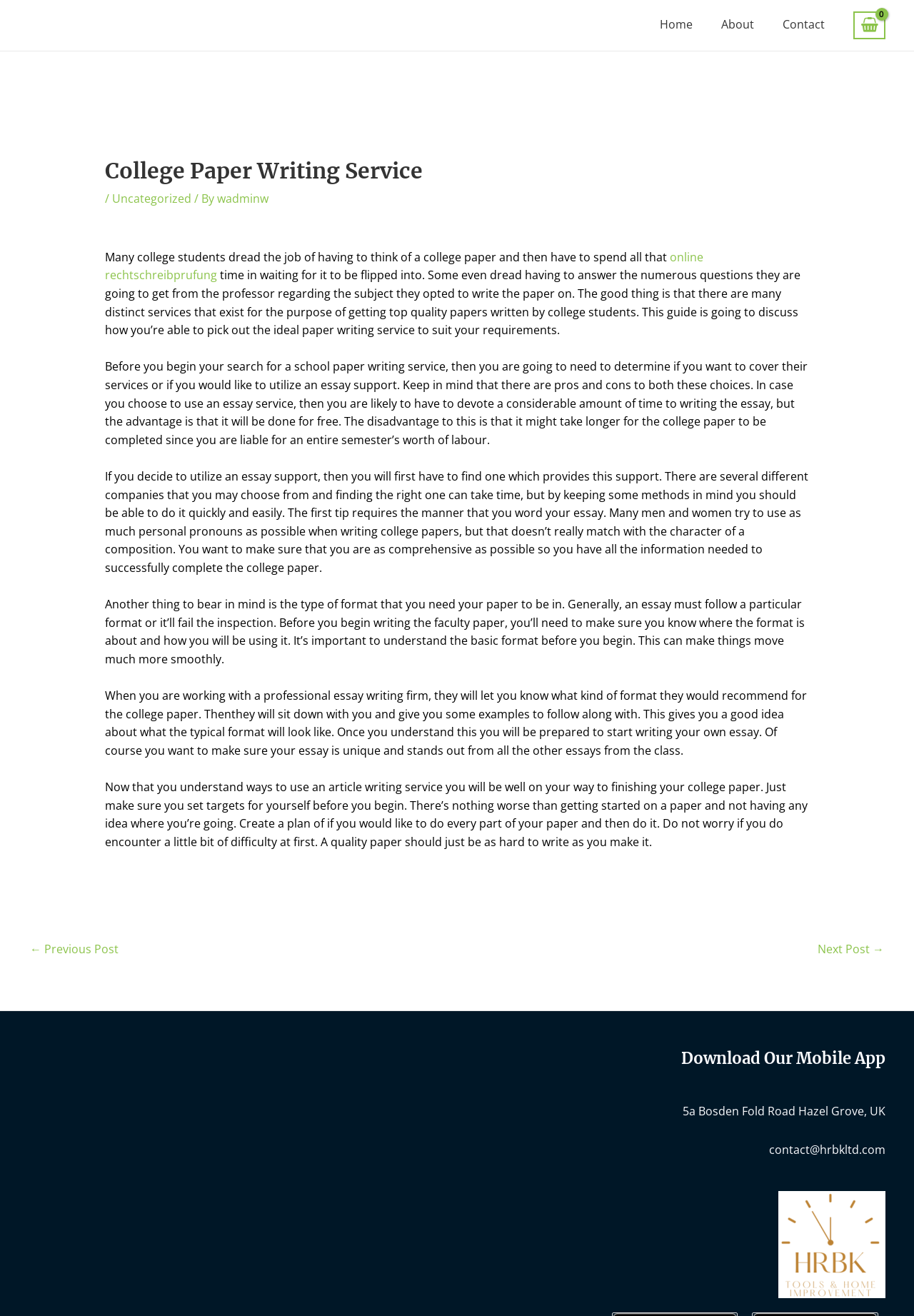Detail the various sections and features present on the webpage.

The webpage is a blog about a college paper writing service. At the top, there is a navigation menu with links to "Home", "About", and "Contact" pages. To the right of the navigation menu, there is a link to view a shopping cart, which is currently empty.

Below the navigation menu, there is a main content area that takes up most of the page. The content area is divided into an article section and a post navigation section. The article section has a header with the title "College Paper Writing Service" and a subheading with the author's name "wadminw". 

The article itself is a long piece of text that discusses the challenges of writing college papers and the benefits of using a paper writing service. The text is divided into several paragraphs, each discussing a different aspect of college paper writing, such as the pros and cons of using an essay service, the importance of format, and how to use a professional essay writing firm.

At the bottom of the page, there is a post navigation section with links to the previous and next posts. Below the post navigation section, there is a footer widget with a heading "Download Our Mobile App" and contact information, including an address and email address.